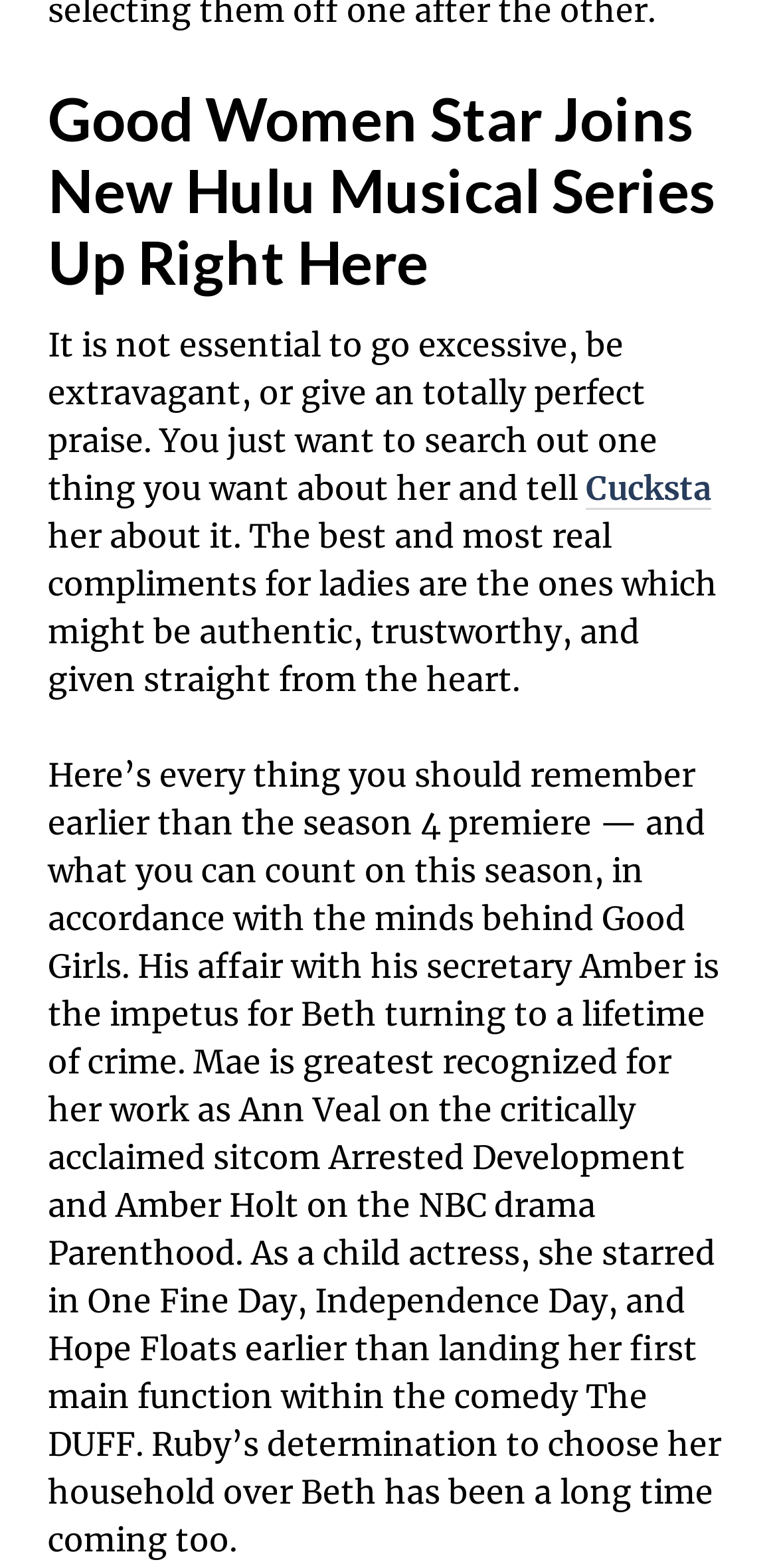Respond with a single word or short phrase to the following question: 
What is the name of the sitcom where Mae played Ann Veal?

Arrested Development